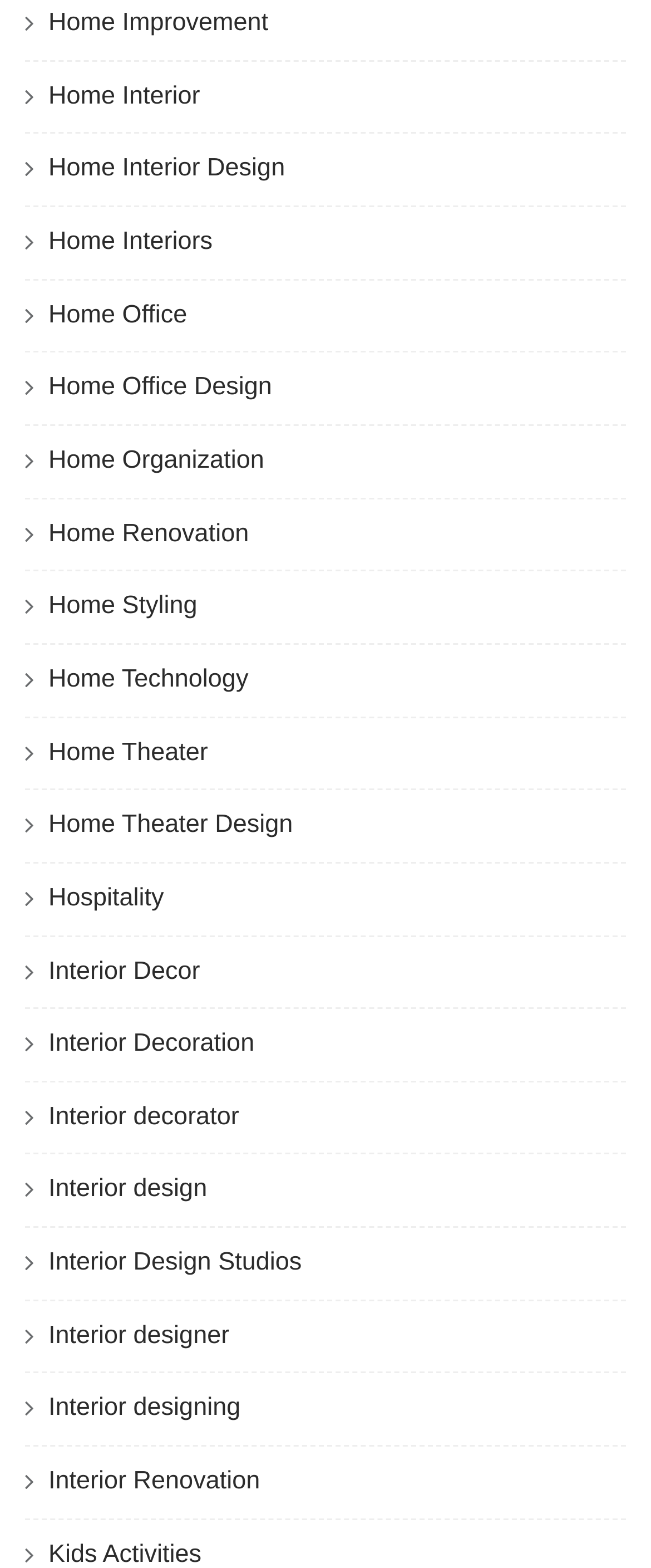Please identify the bounding box coordinates of the element on the webpage that should be clicked to follow this instruction: "check out Kids Activities". The bounding box coordinates should be given as four float numbers between 0 and 1, formatted as [left, top, right, bottom].

[0.074, 0.982, 0.309, 1.0]